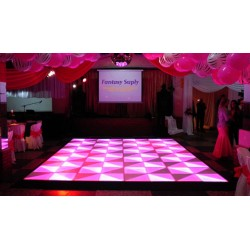Provide a comprehensive description of the image.

This vibrant image showcases an illuminated dance floor set against a beautifully decorated venue, ideal for events such as weddings or parties. The dance floor features a striking pattern of pink and white tiles, radiating a festive atmosphere. Above the dance area, a projector displays "Fantasy Supply," hinting at the theme or organizer of the event. The venue is adorned with draped fabric in rich reds and whites, complemented by stylish balloons, creating an inviting and celebratory ambiance for guests.